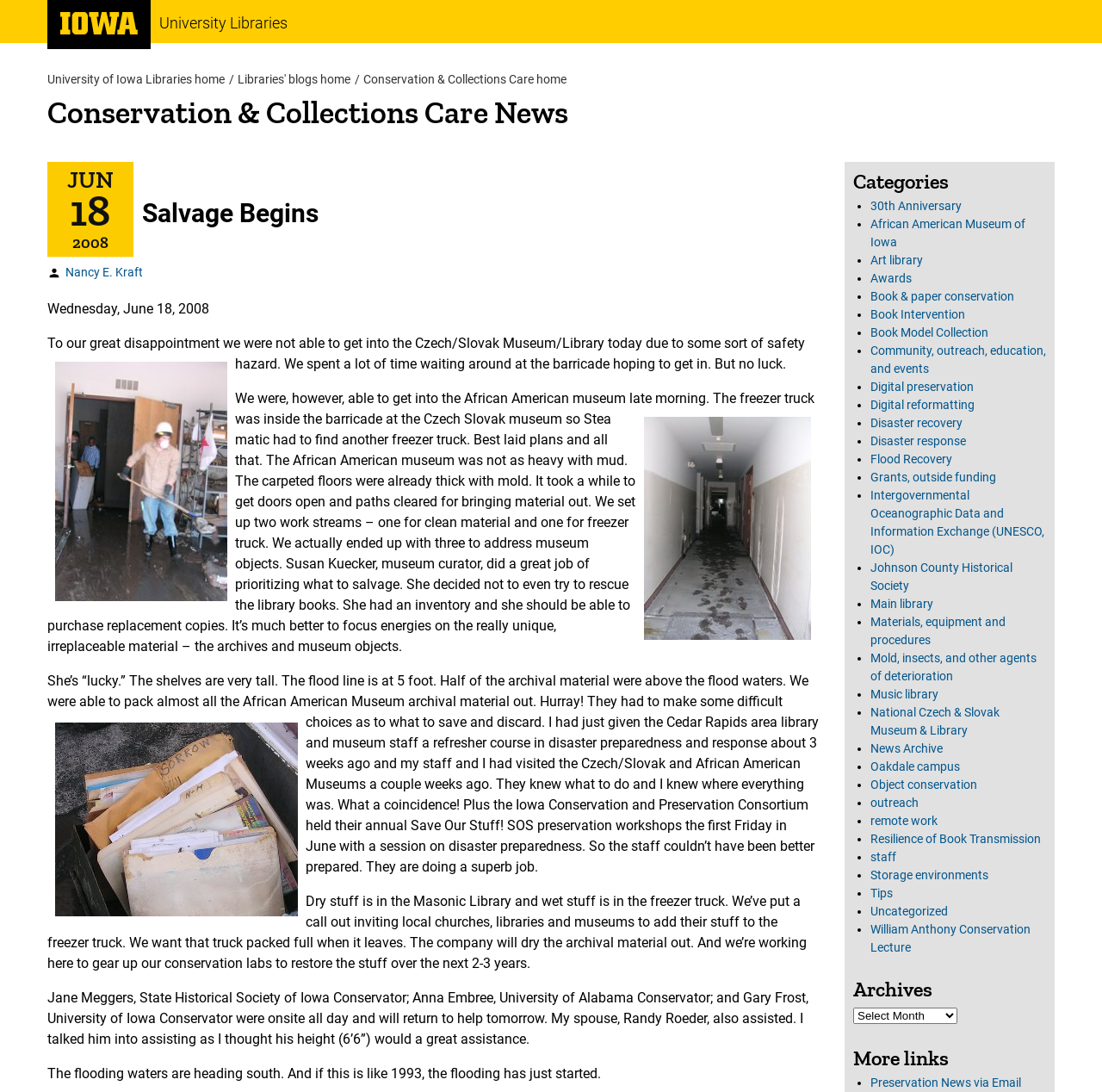Determine the bounding box coordinates of the UI element described by: "Book Intervention".

[0.79, 0.282, 0.876, 0.294]